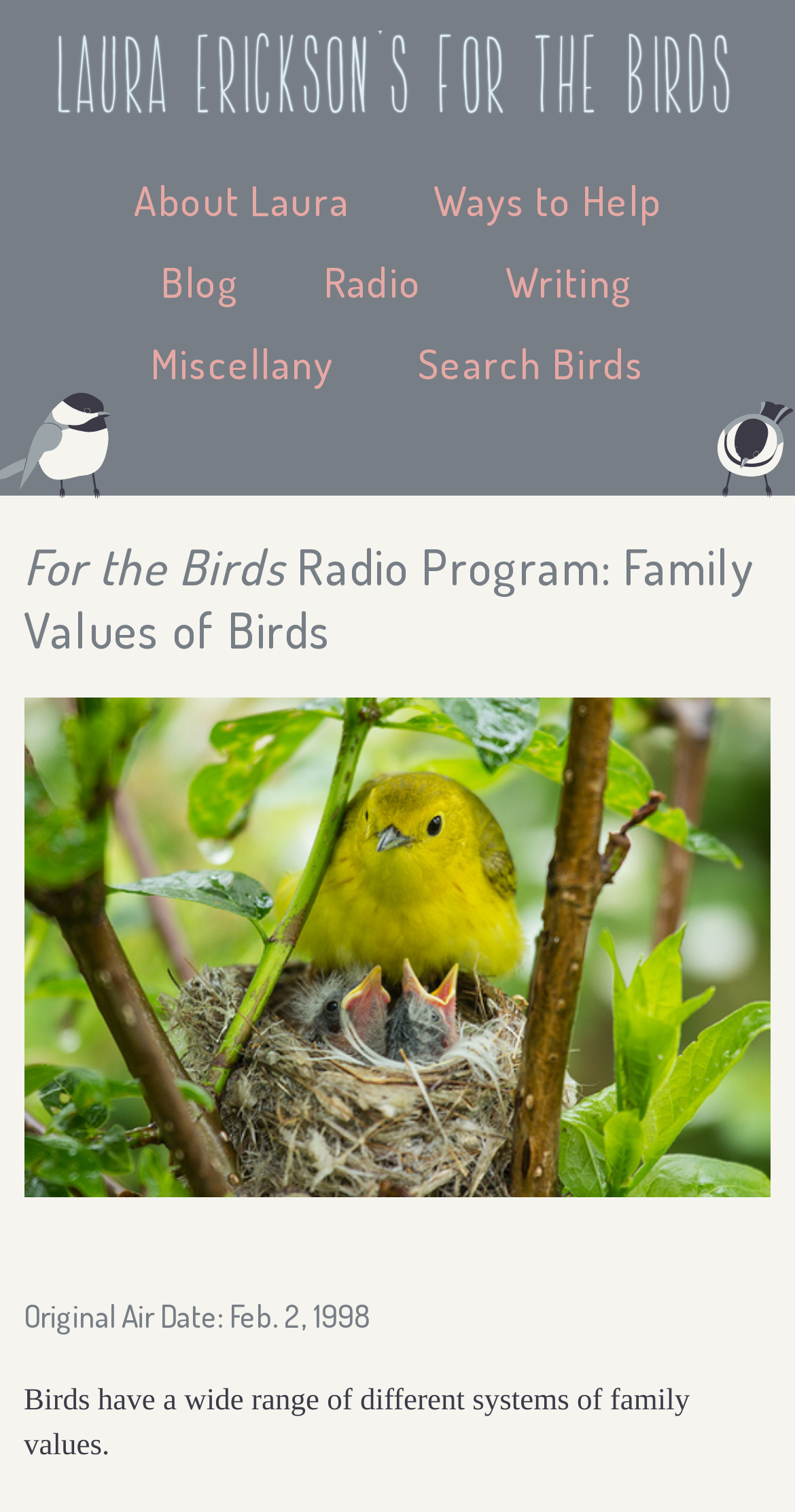Please identify the bounding box coordinates of the area that needs to be clicked to follow this instruction: "visit Laura Erickson's homepage".

[0.0, 0.02, 1.0, 0.083]